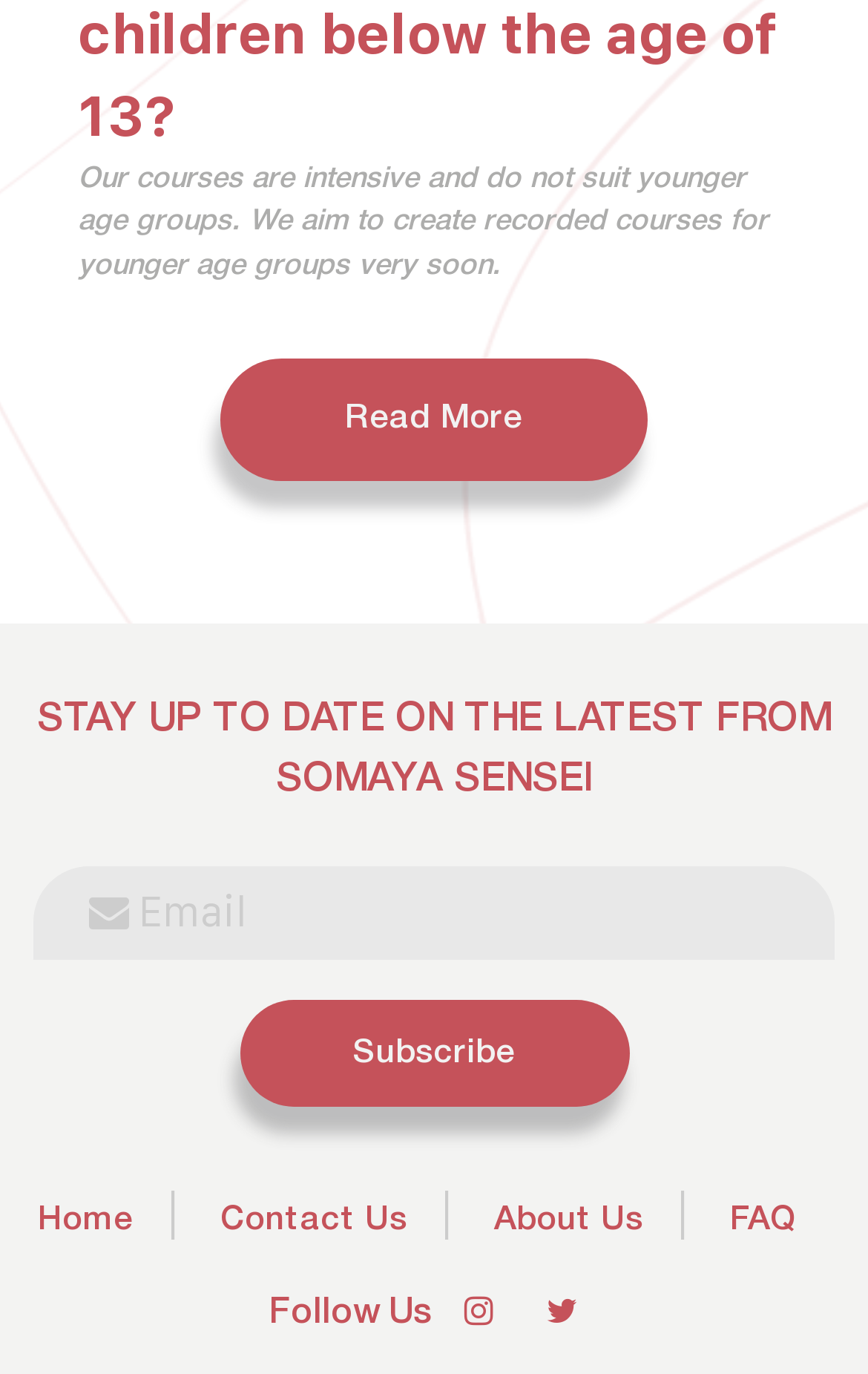Identify the bounding box for the described UI element: "name="email" placeholder=" Email"".

[0.038, 0.63, 0.962, 0.698]